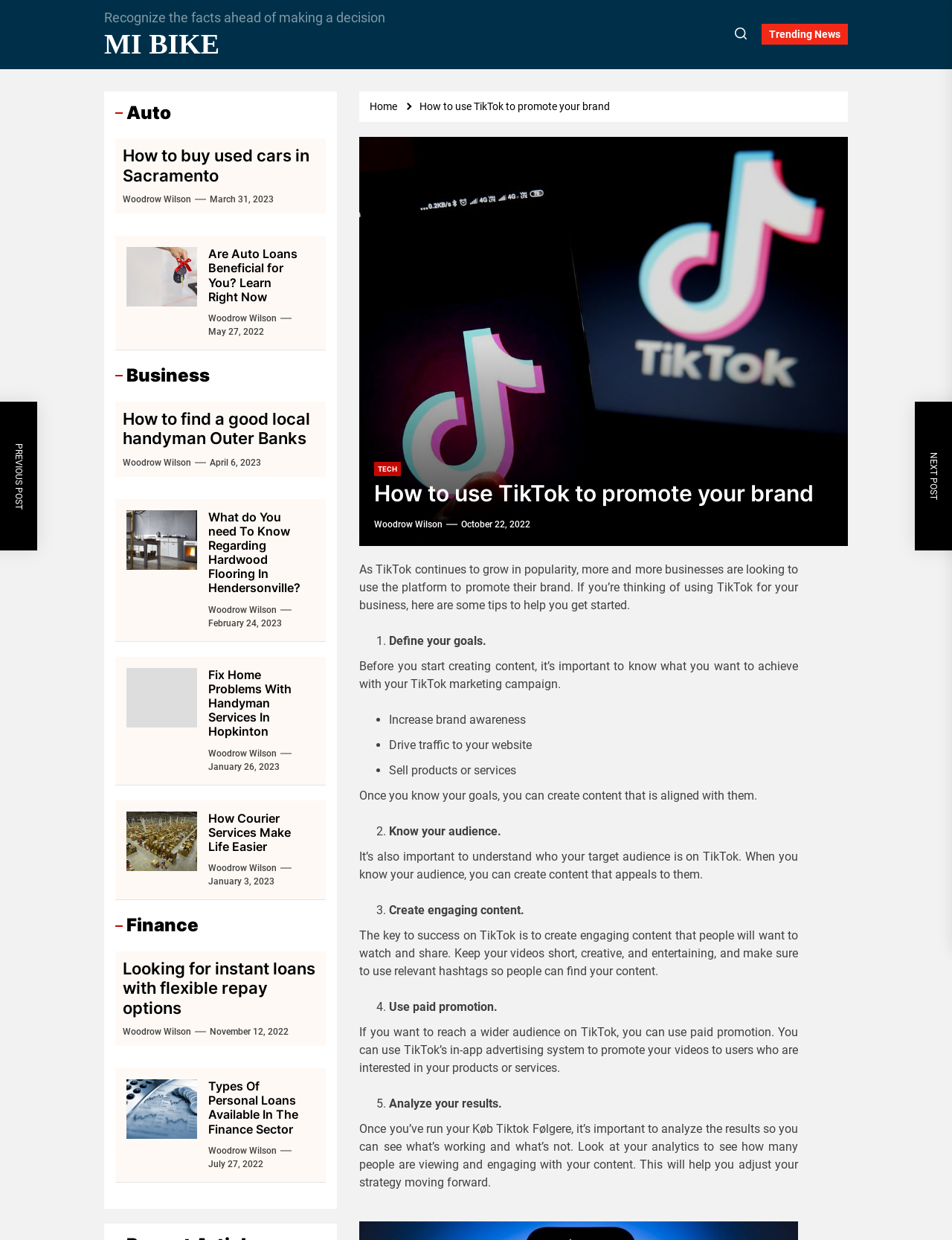Highlight the bounding box coordinates of the element you need to click to perform the following instruction: "Click on the 'TECH' link."

[0.393, 0.373, 0.421, 0.384]